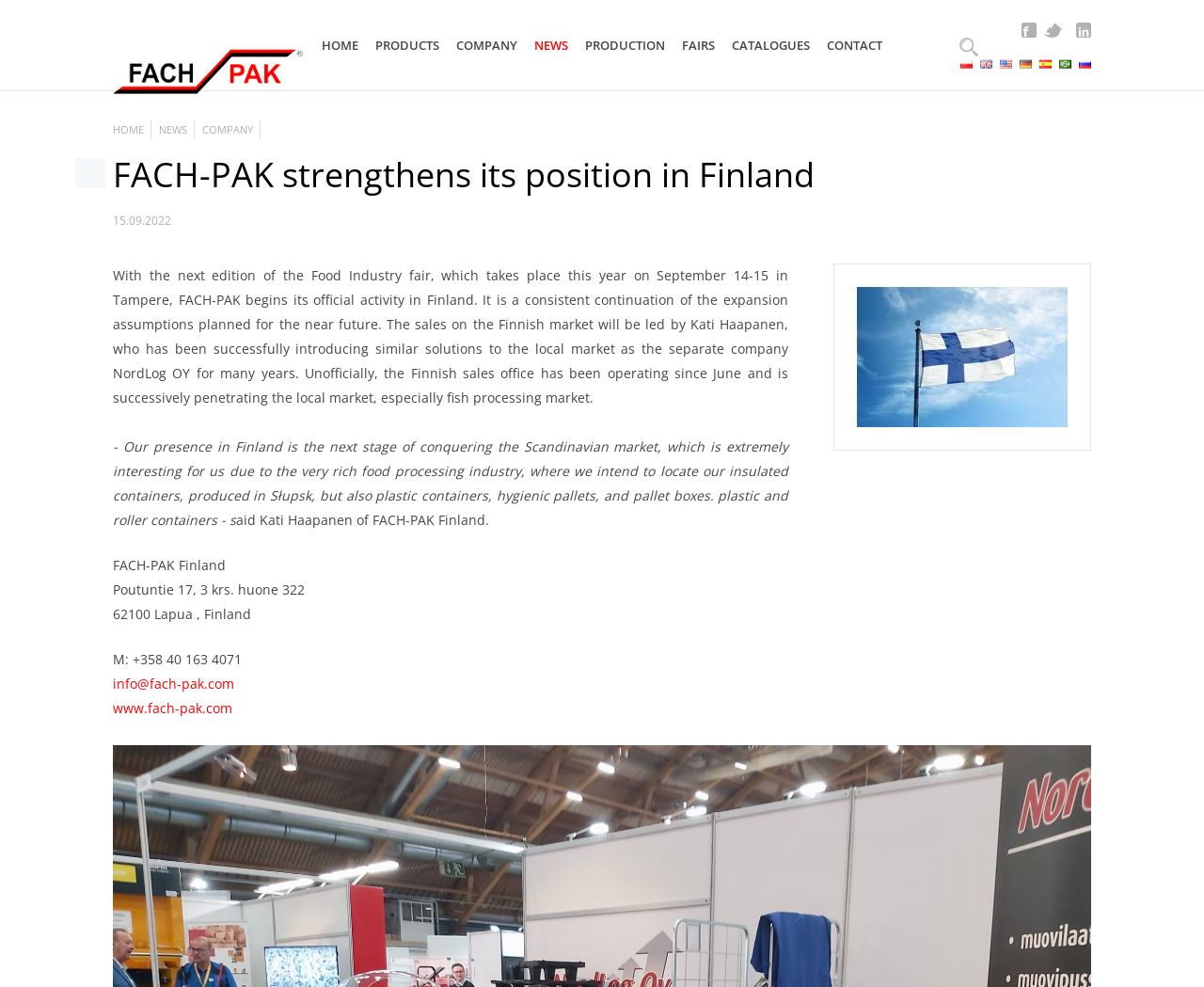Identify the main heading of the webpage and provide its text content.

FACH-PAK strengthens its position in Finland